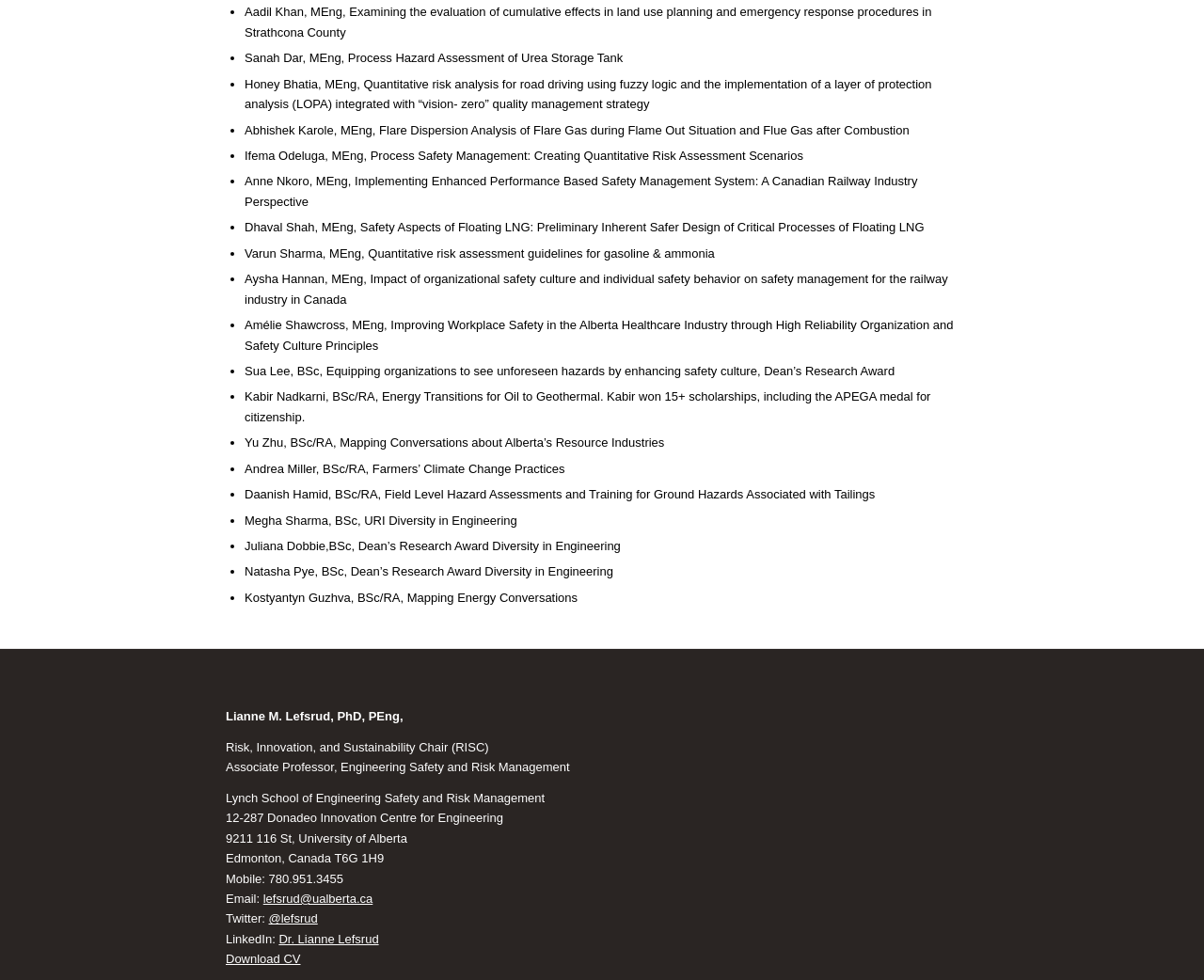What is the name of the school where Lianne M. Lefsrud is an Associate Professor?
Please ensure your answer to the question is detailed and covers all necessary aspects.

I searched for the text that mentions Lianne M. Lefsrud's title and found the associated school name 'Lynch School of Engineering Safety and Risk Management'.